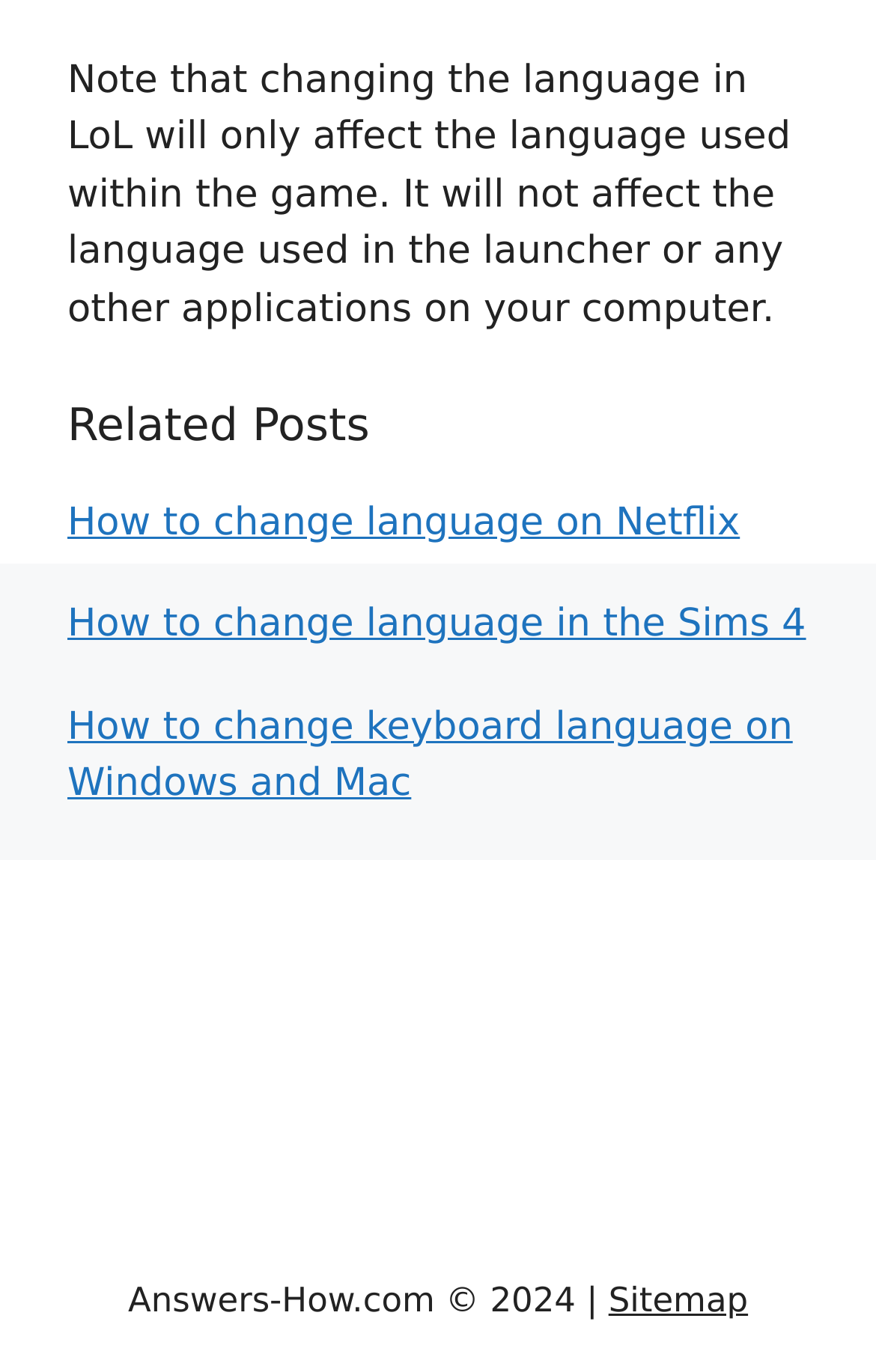Respond concisely with one word or phrase to the following query:
What is the position of the Sitemap link?

Bottom right